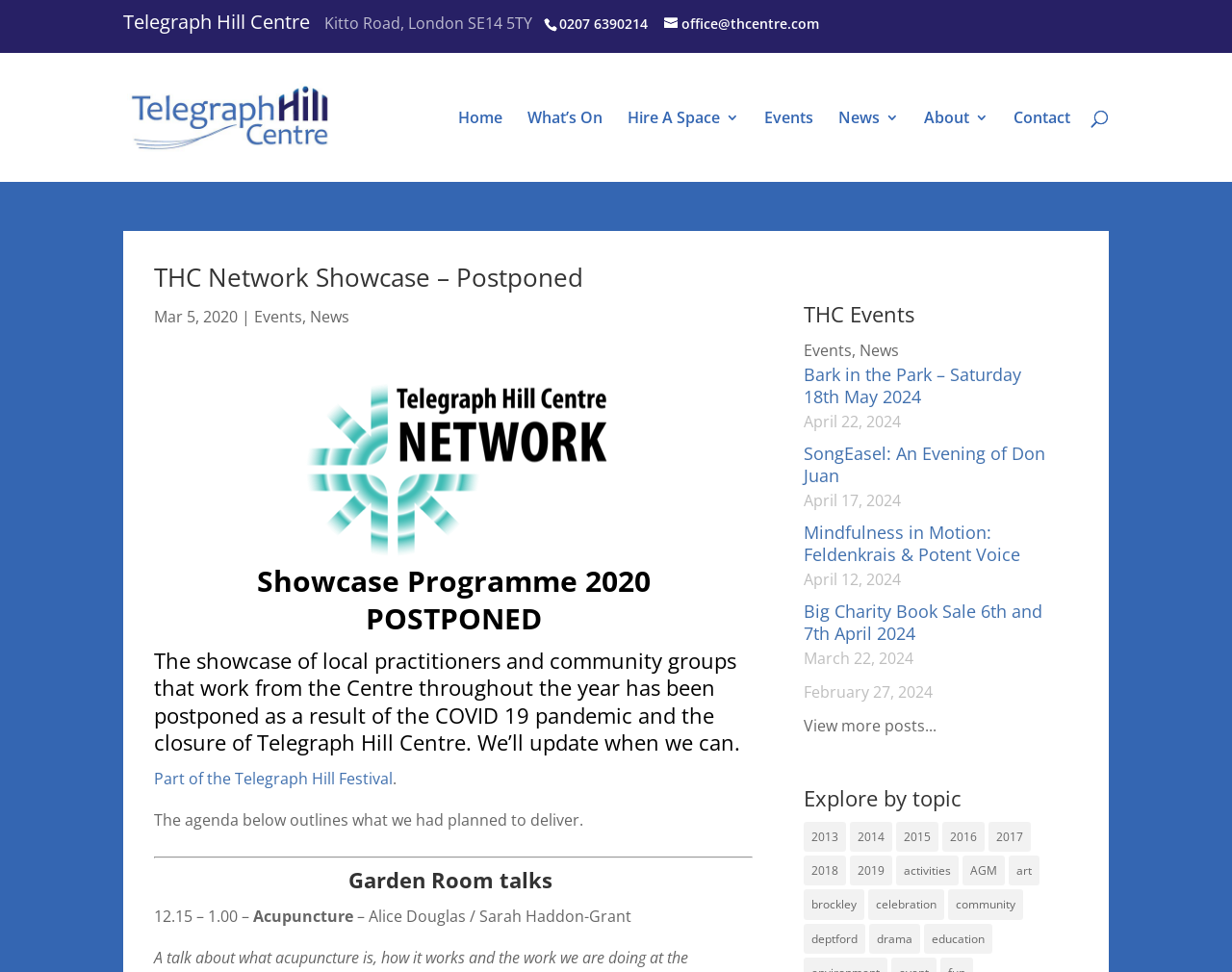Specify the bounding box coordinates for the region that must be clicked to perform the given instruction: "Search for something".

[0.1, 0.054, 0.9, 0.055]